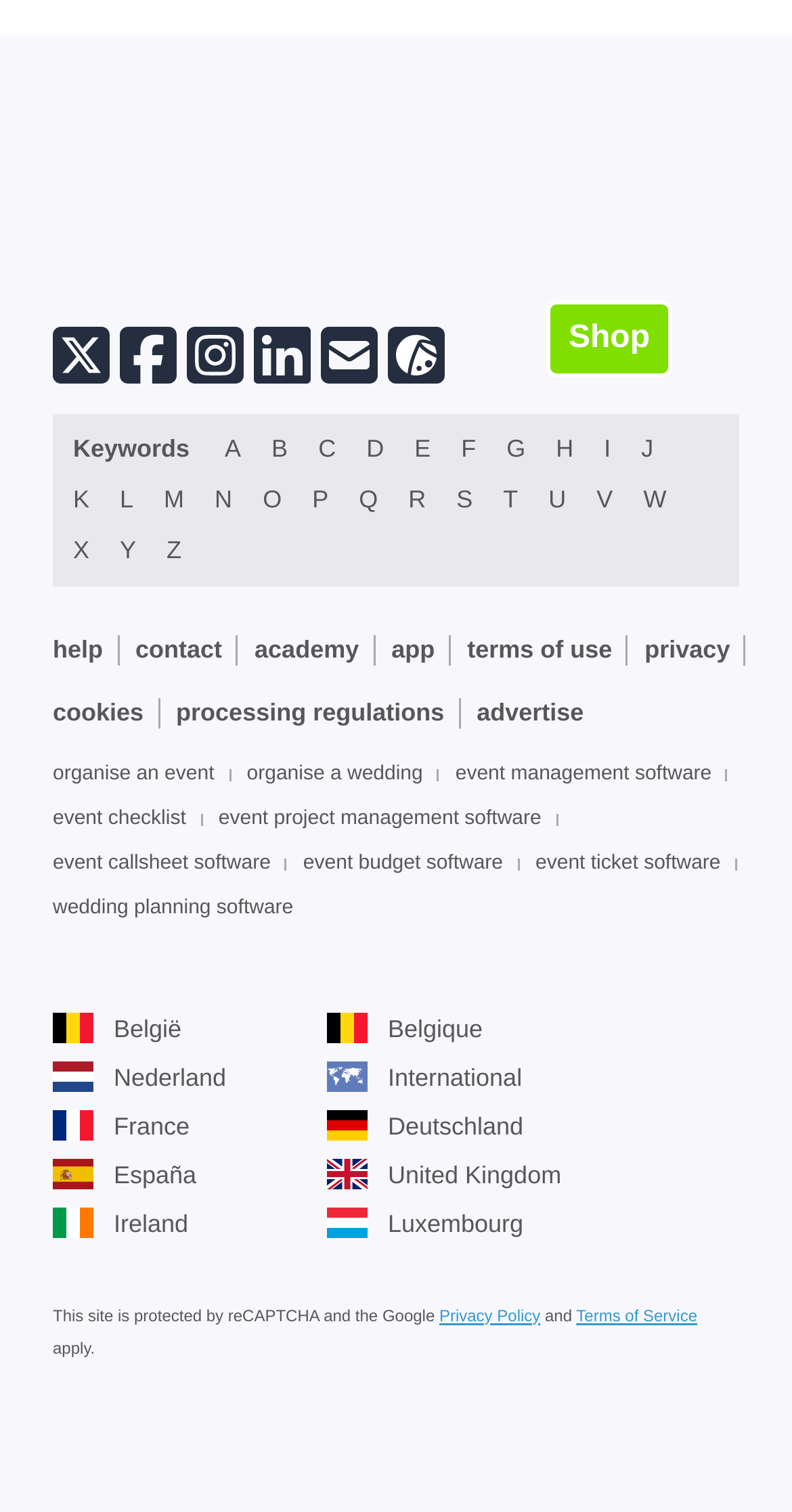What is the website protected by?
Based on the visual, give a brief answer using one word or a short phrase.

reCAPTCHA and Google